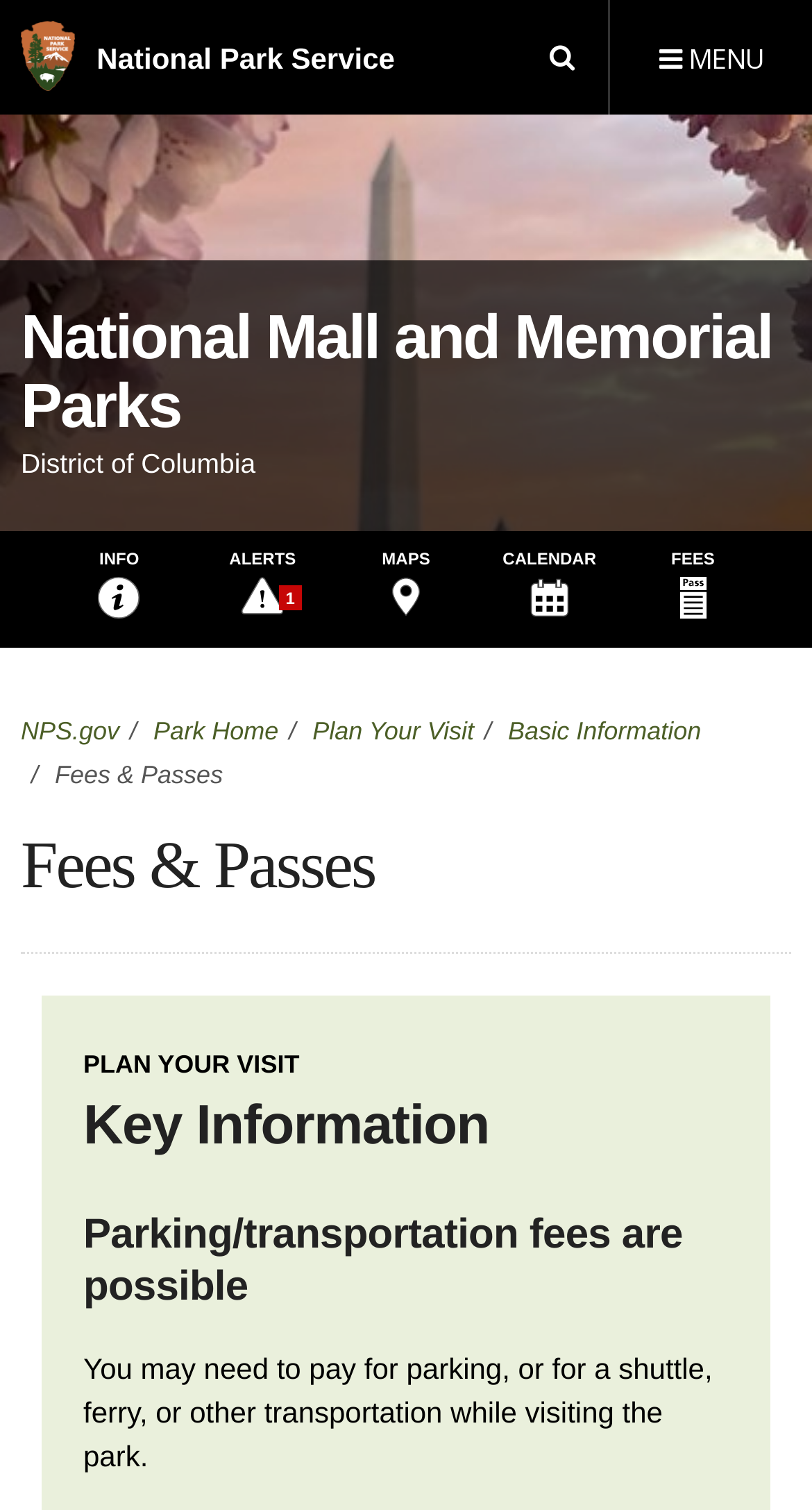Identify the bounding box coordinates for the element you need to click to achieve the following task: "Visit the National Mall and Memorial Parks website". Provide the bounding box coordinates as four float numbers between 0 and 1, in the form [left, top, right, bottom].

[0.026, 0.201, 0.951, 0.292]